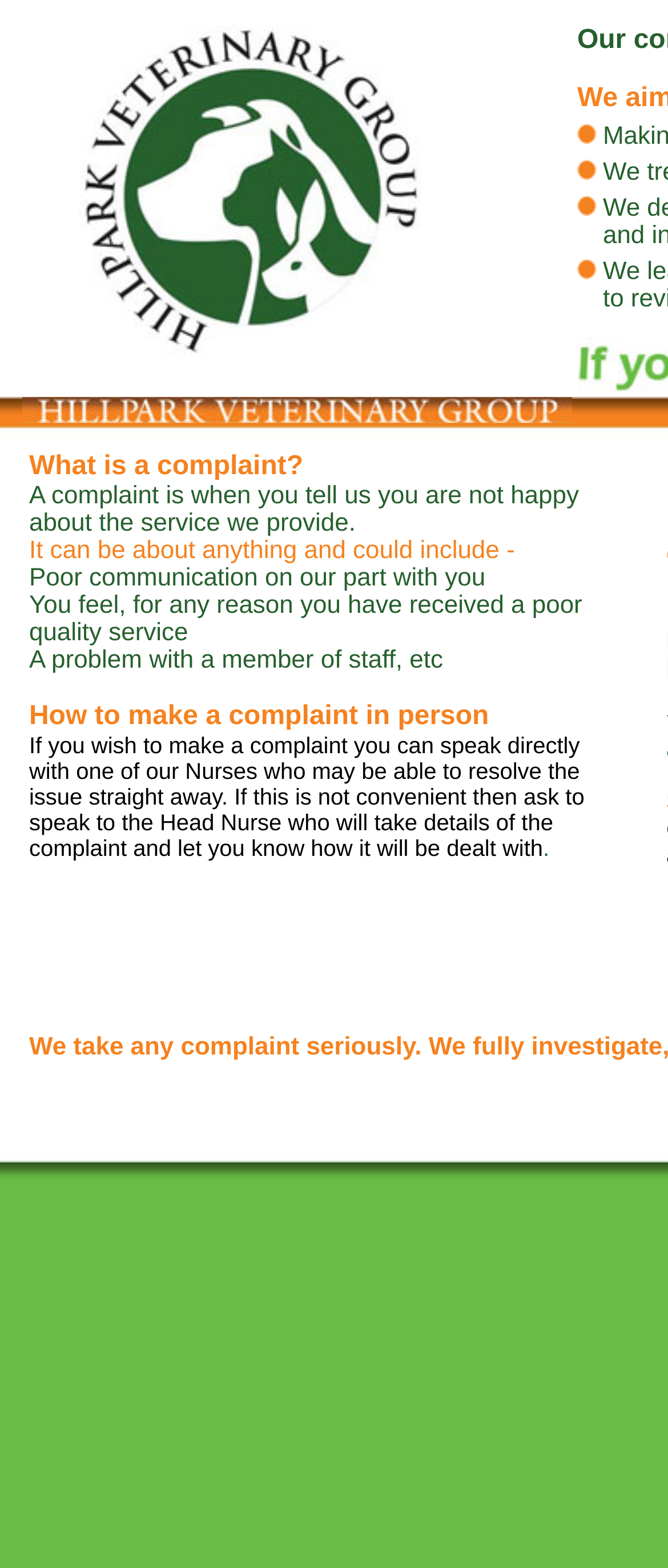Can you give a comprehensive explanation to the question given the content of the image?
Is there a logo on the webpage?

There is an image element with the text 'Hillpark Vets Logo' at coordinates [0.118, 0.016, 0.631, 0.226], which suggests that there is a logo on the webpage.